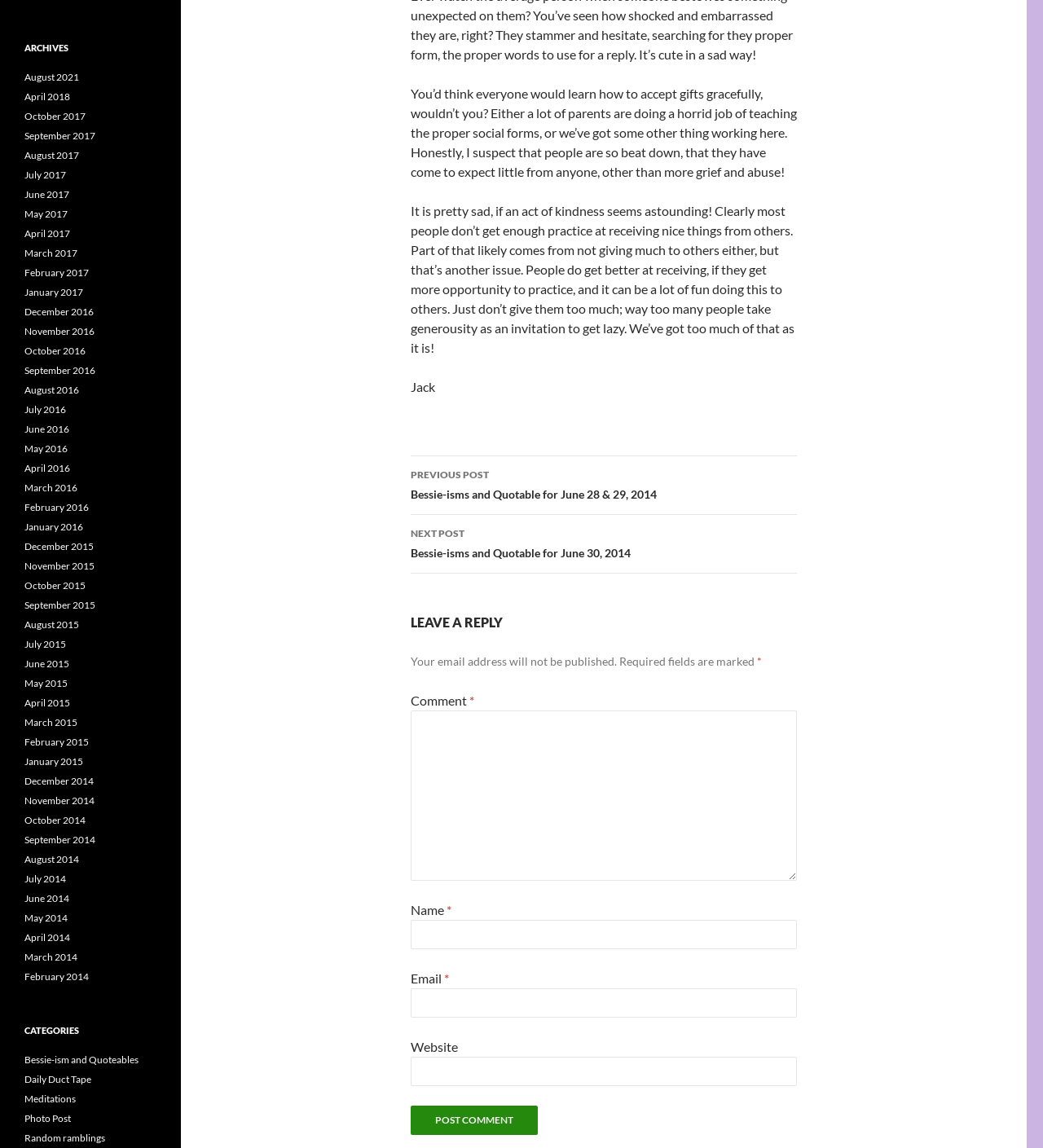Determine the bounding box for the HTML element described here: "King, Martin Luther, Jr., 1929-1968". The coordinates should be given as [left, top, right, bottom] with each number being a float between 0 and 1.

None